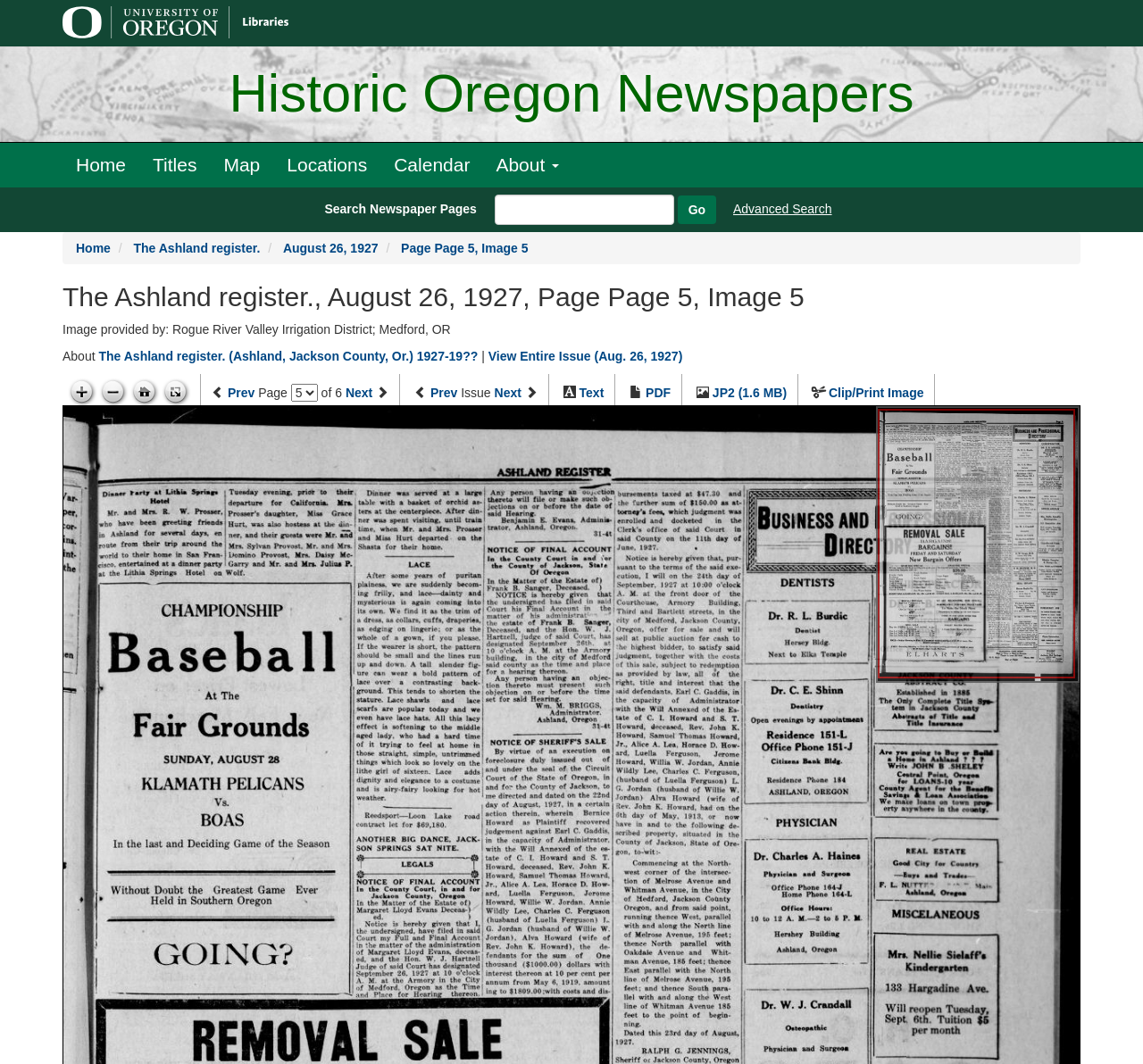Please determine the main heading text of this webpage.

Historic Oregon Newspapers